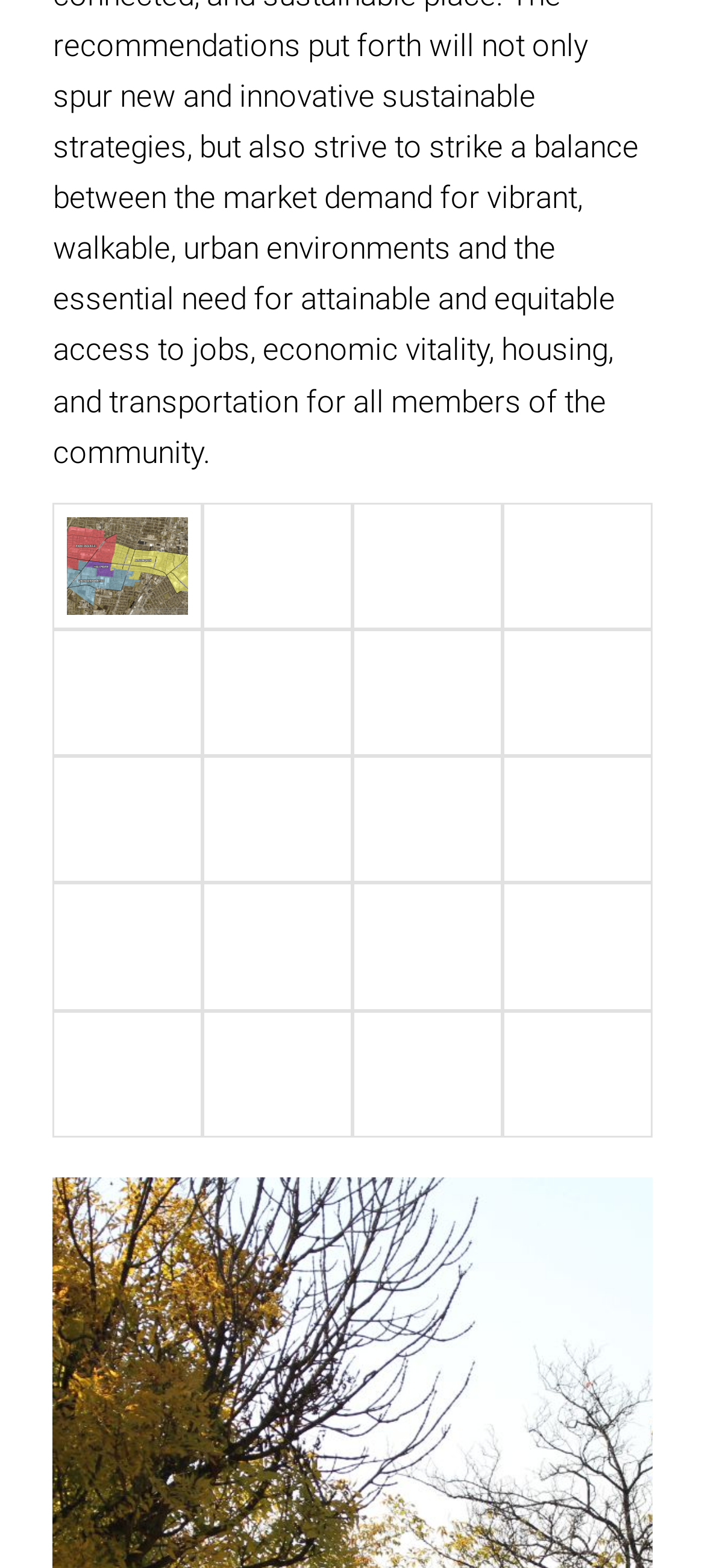Please reply to the following question with a single word or a short phrase:
How many community plans are listed?

17